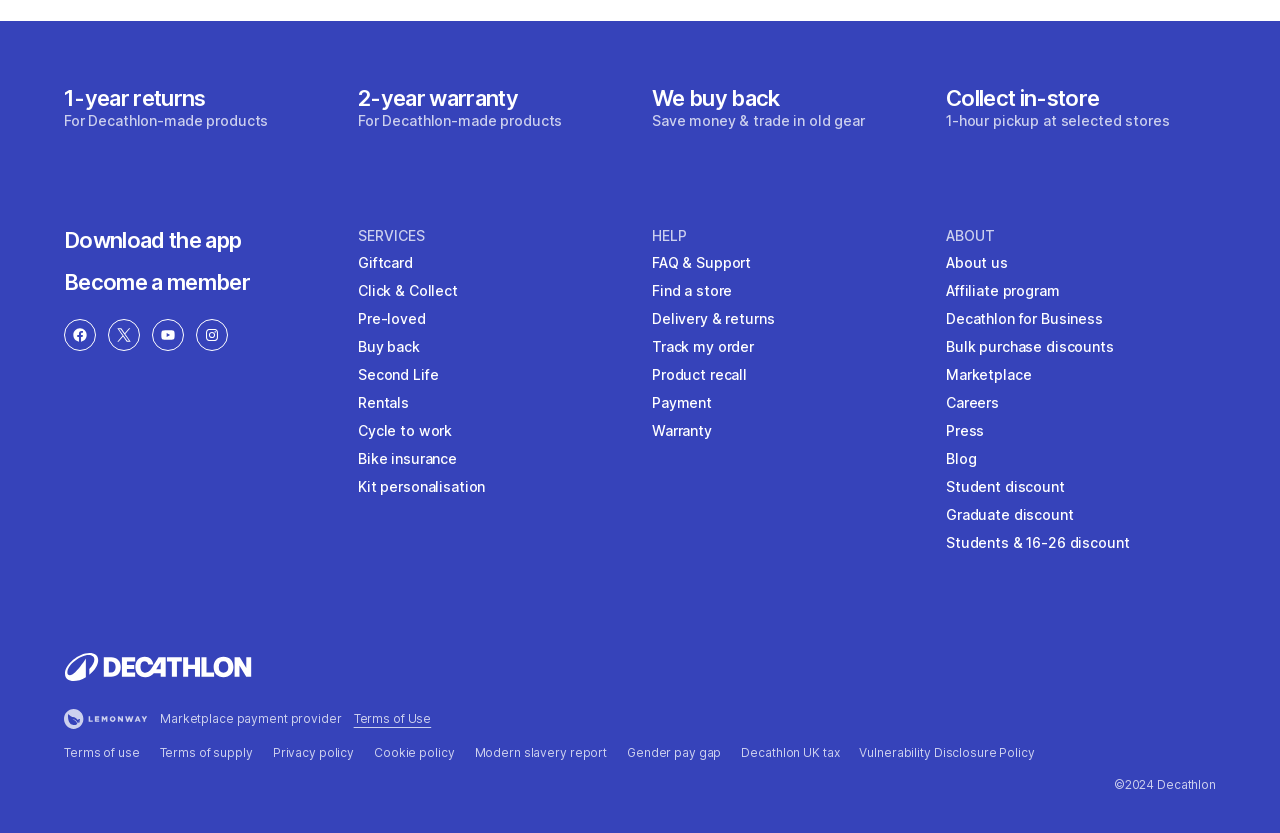Determine the bounding box for the UI element described here: "Parent Resources".

None